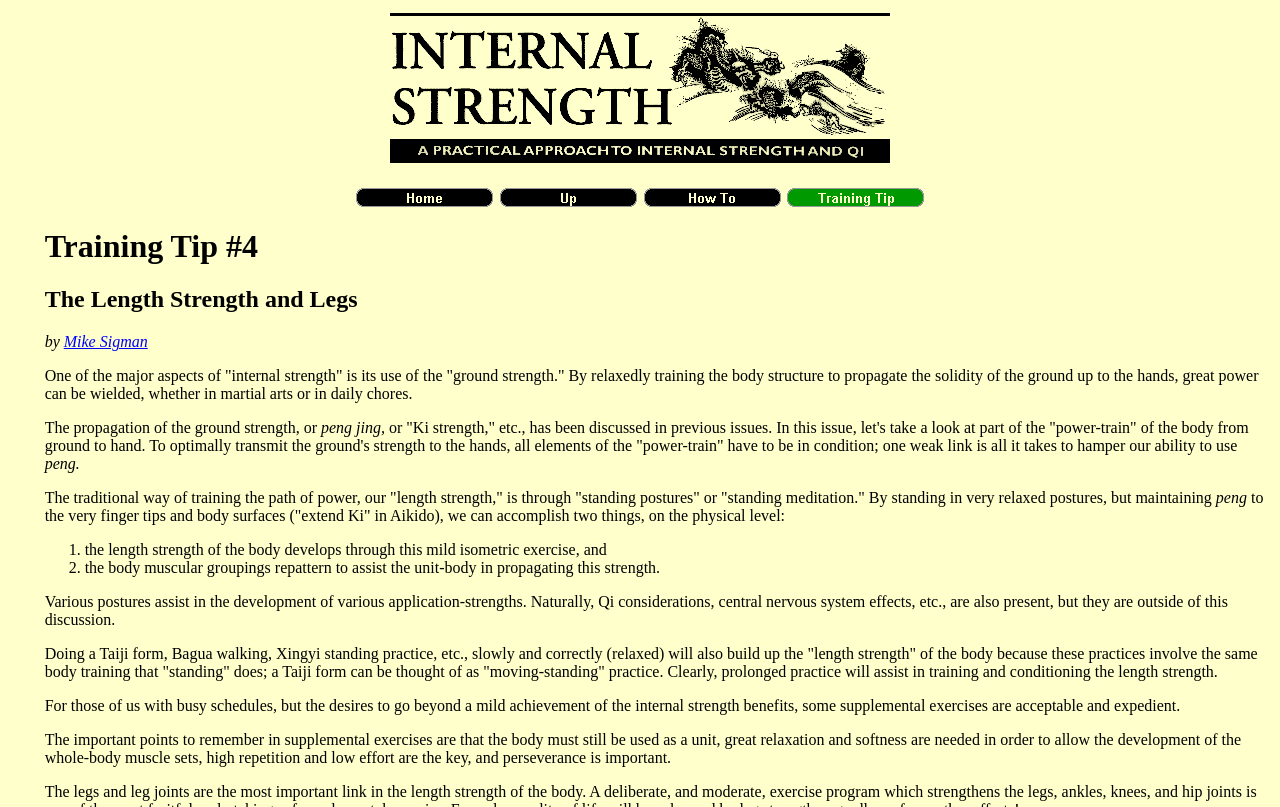Identify and provide the text of the main header on the webpage.

Training Tip #4